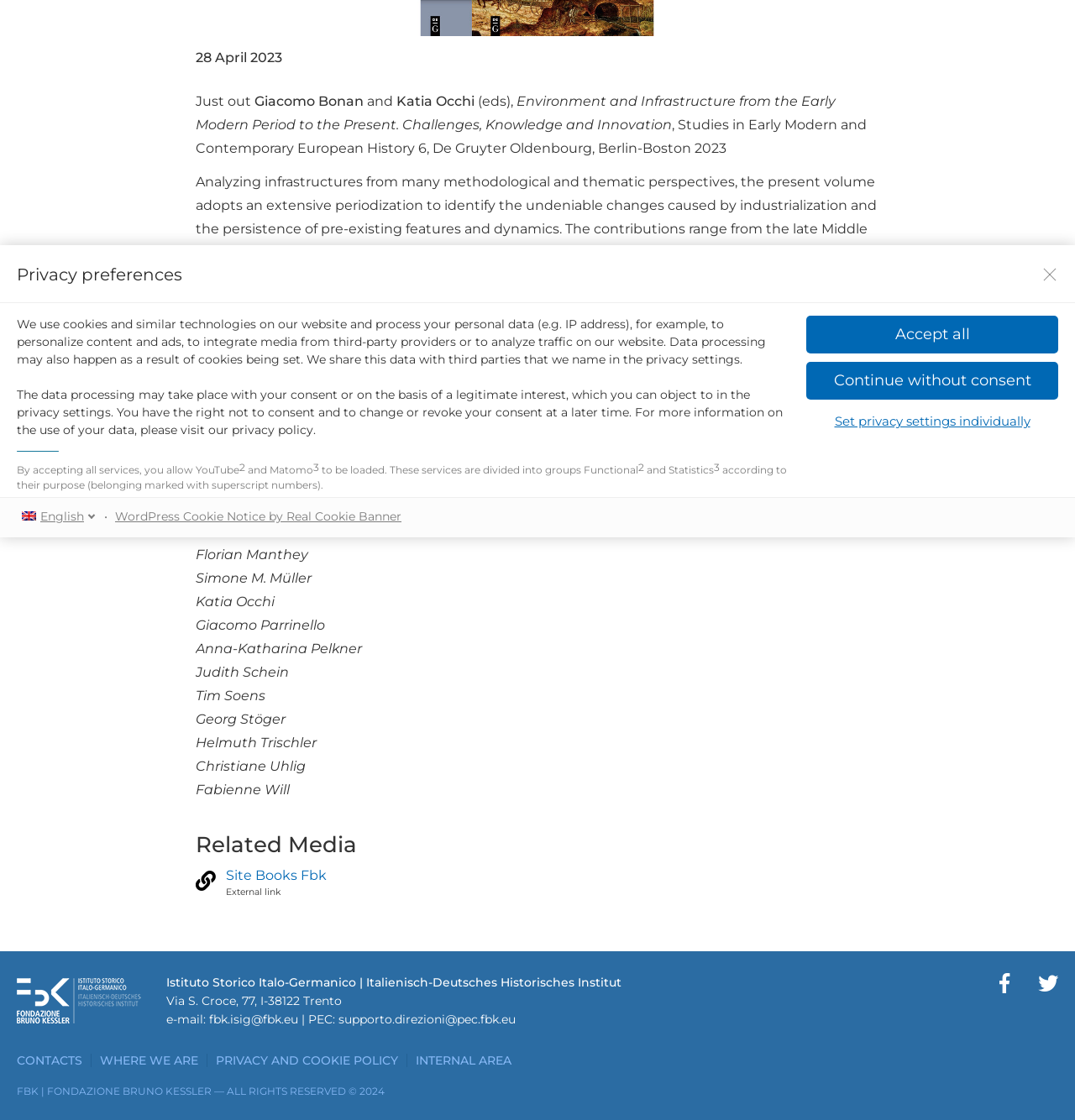Please find the bounding box for the following UI element description. Provide the coordinates in (top-left x, top-left y, bottom-right x, bottom-right y) format, with values between 0 and 1: Internal Area

[0.387, 0.941, 0.476, 0.953]